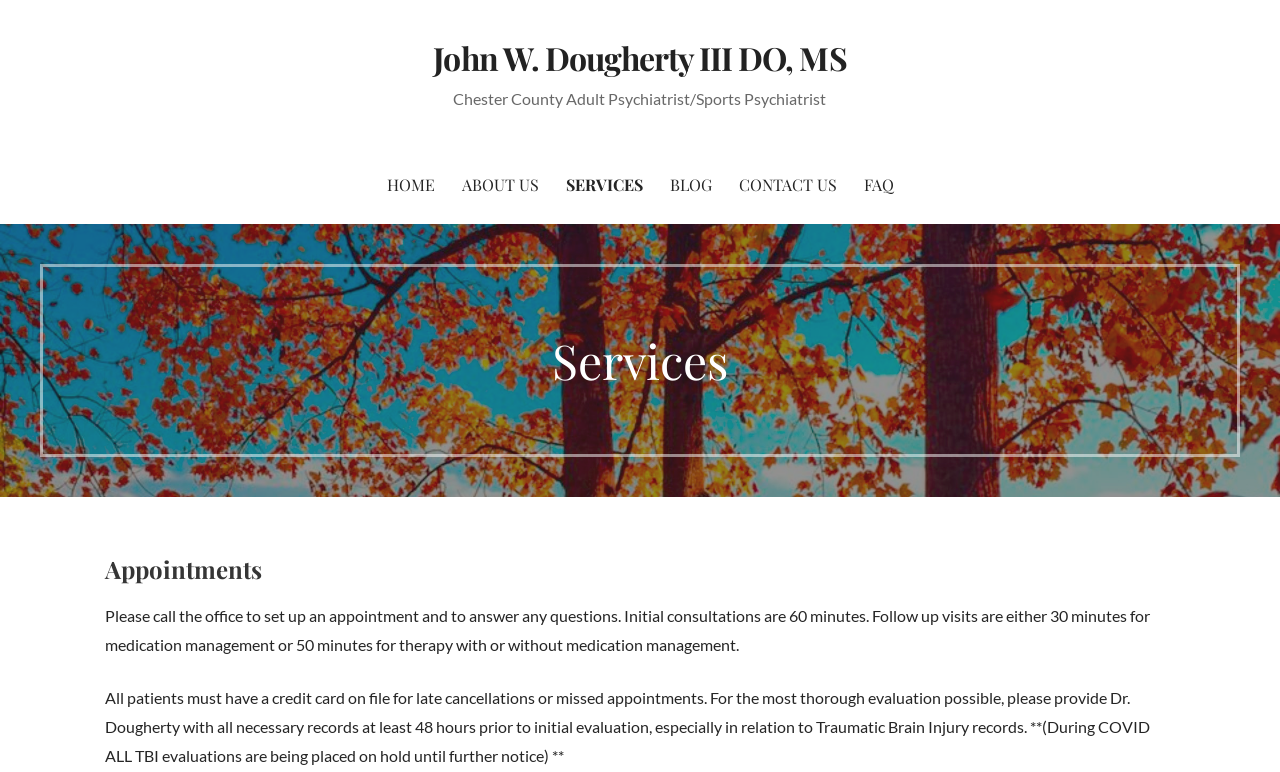What is the current status of TBI evaluations?
Please provide an in-depth and detailed response to the question.

Due to COVID, all TBI evaluations are currently on hold, as indicated by the text '**(During COVID ALL TBI evaluations are being placed on hold until further notice) **'.